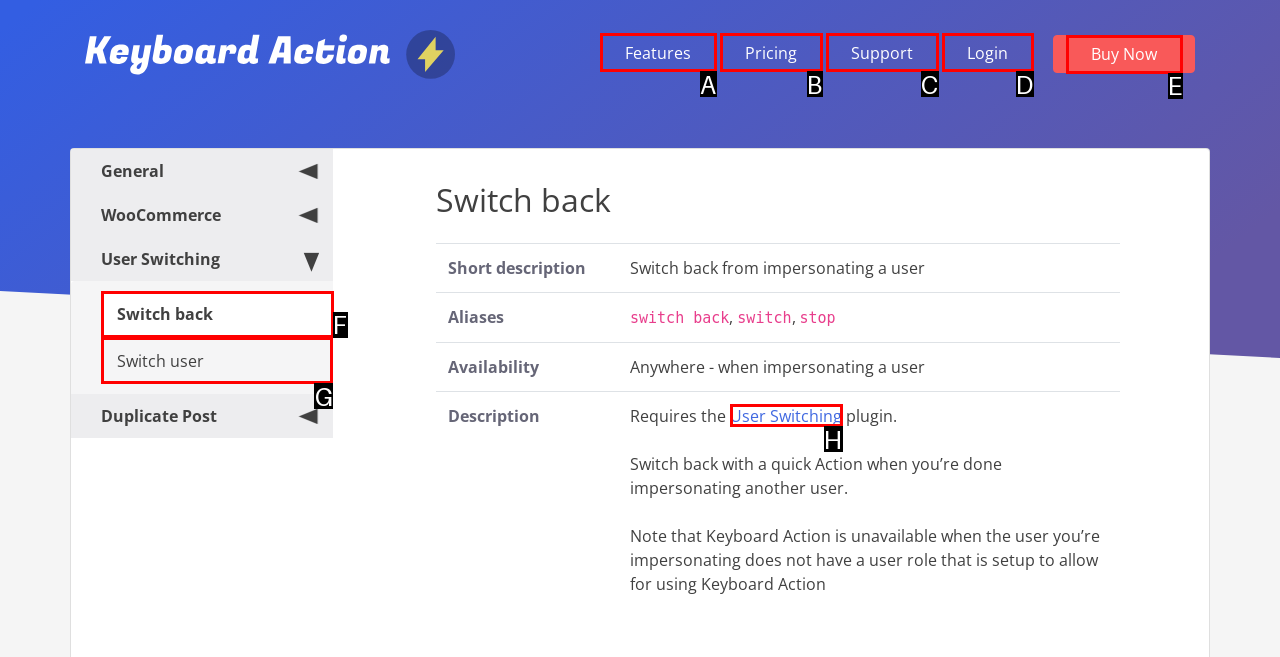From the available options, which lettered element should I click to complete this task: Switch to another user?

G